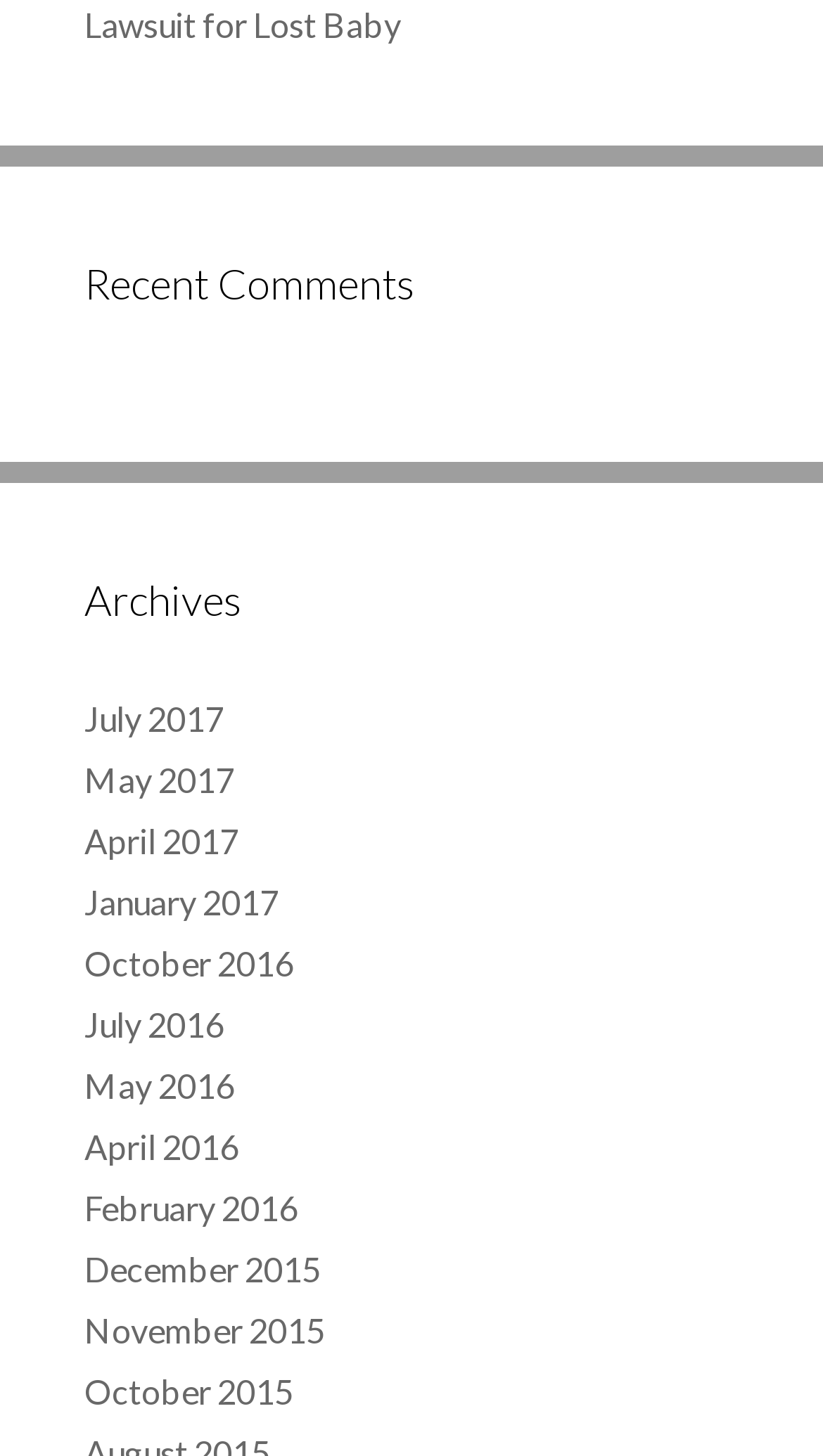Find the bounding box of the UI element described as follows: "Usage statistics".

None